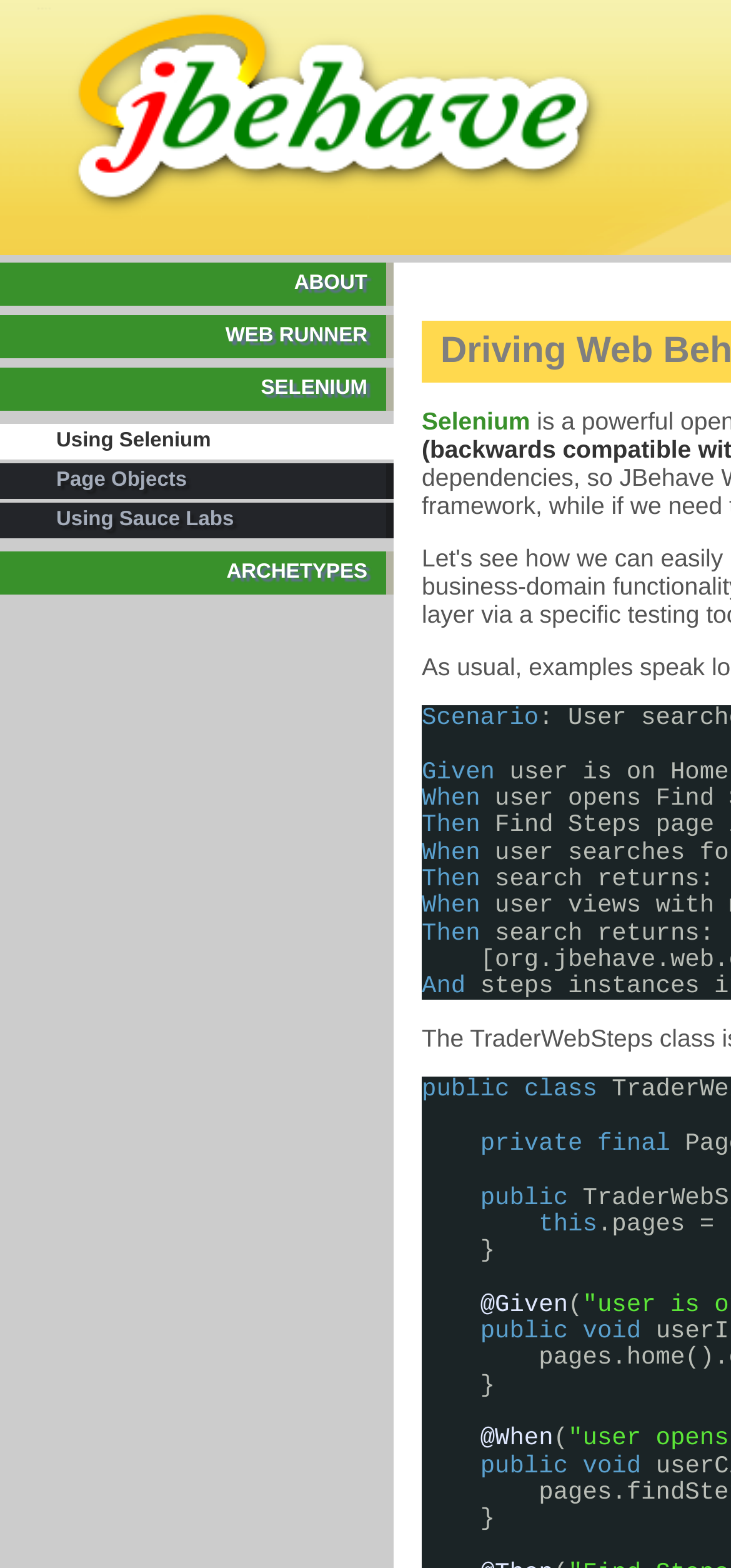Reply to the question with a single word or phrase:
What is the text of the static text element?

Using Selenium